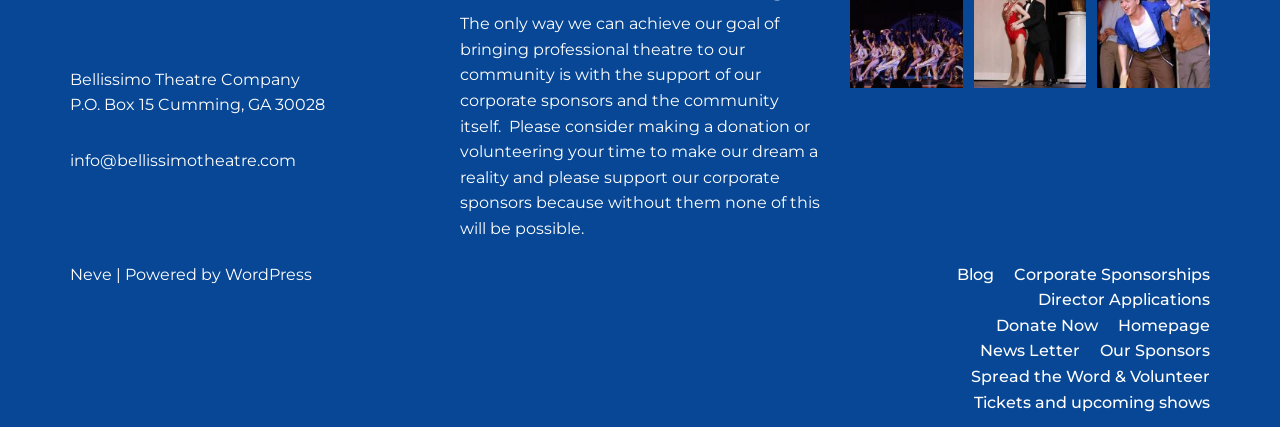Can you determine the bounding box coordinates of the area that needs to be clicked to fulfill the following instruction: "go to homepage"?

[0.873, 0.733, 0.945, 0.793]